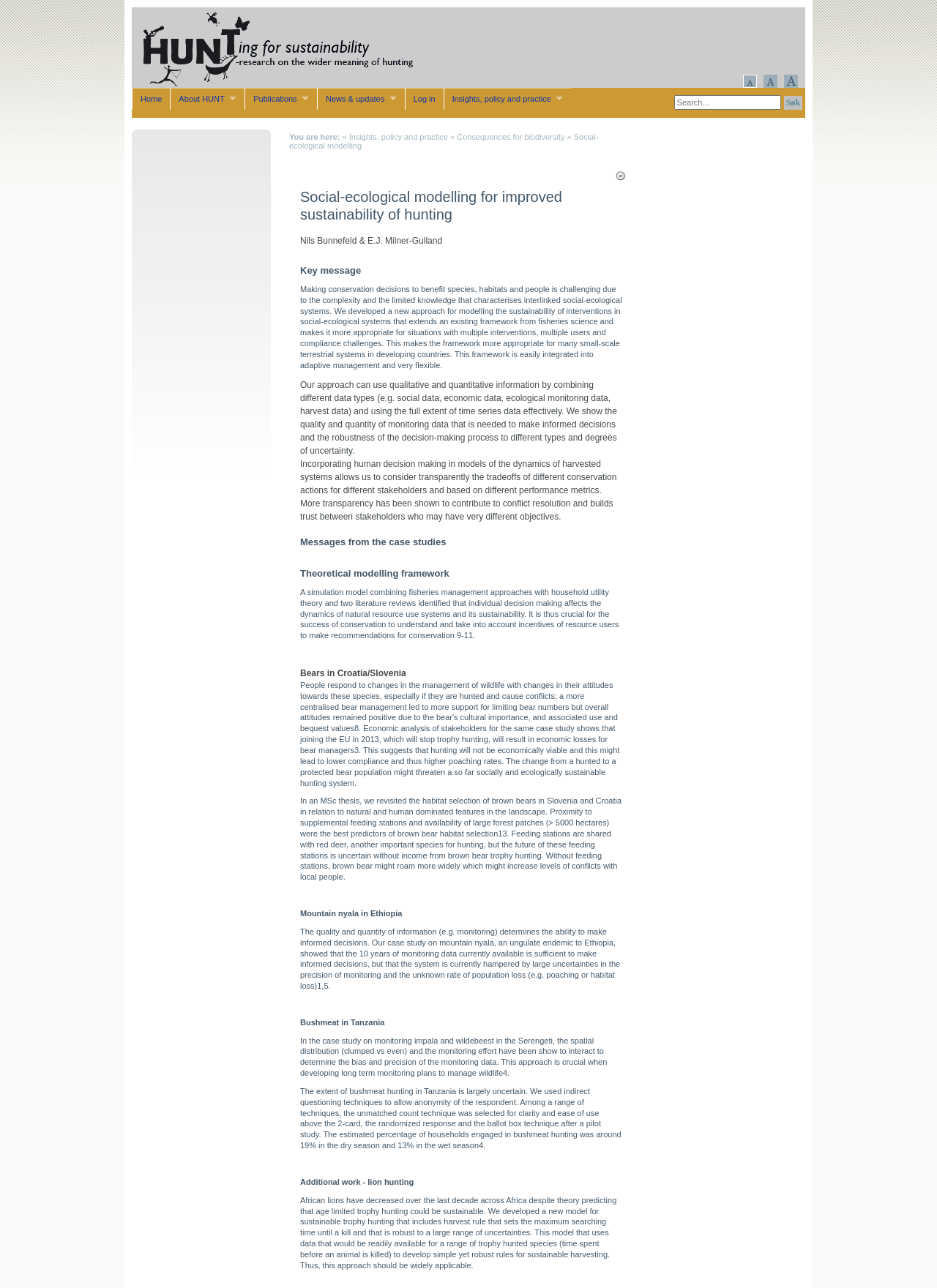Please identify the bounding box coordinates of the clickable region that I should interact with to perform the following instruction: "Search for something in the search bar". The coordinates should be expressed as four float numbers between 0 and 1, i.e., [left, top, right, bottom].

[0.719, 0.074, 0.833, 0.085]